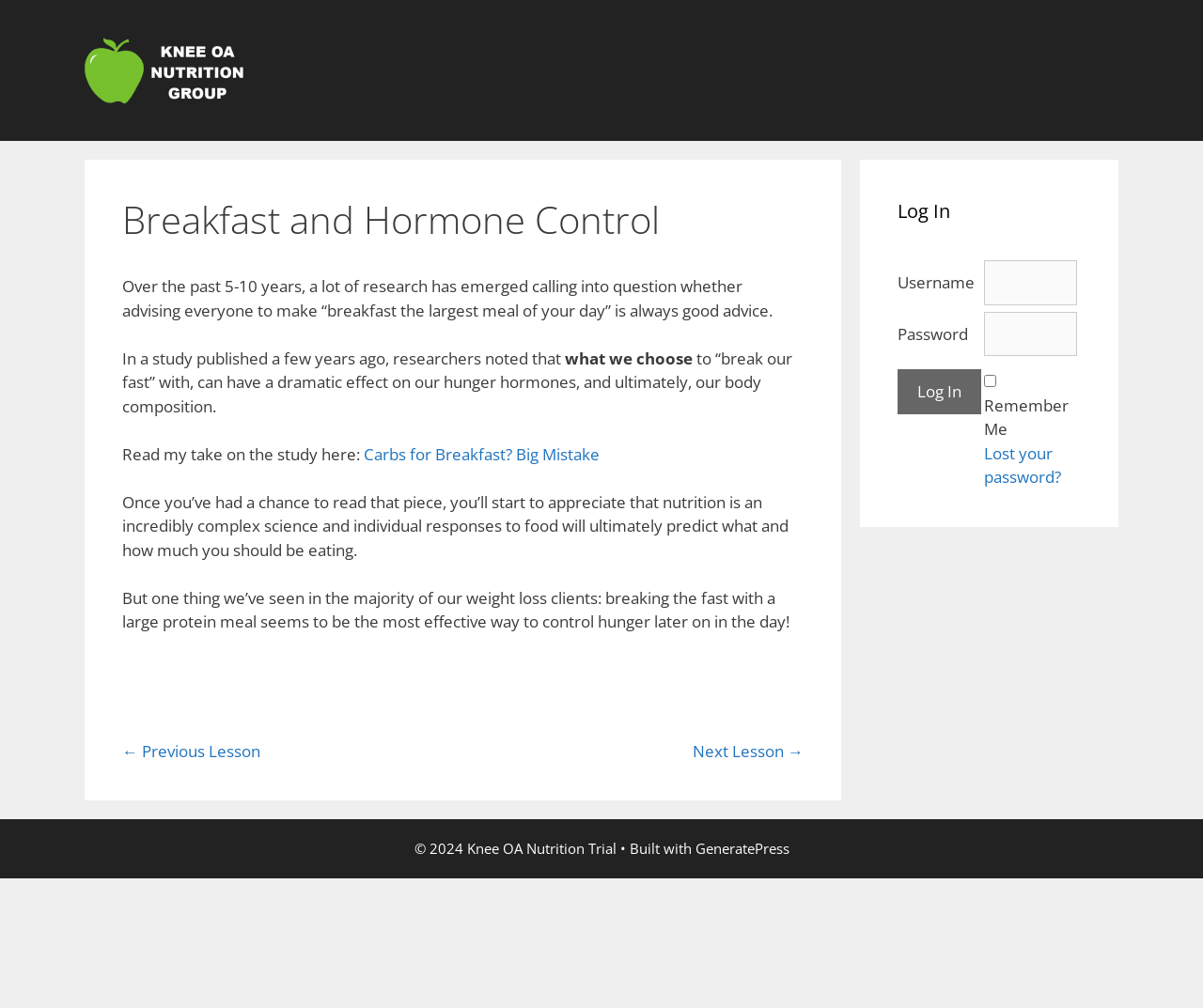Identify the bounding box coordinates of the part that should be clicked to carry out this instruction: "Click the 'Carbs for Breakfast? Big Mistake' link".

[0.302, 0.439, 0.502, 0.461]